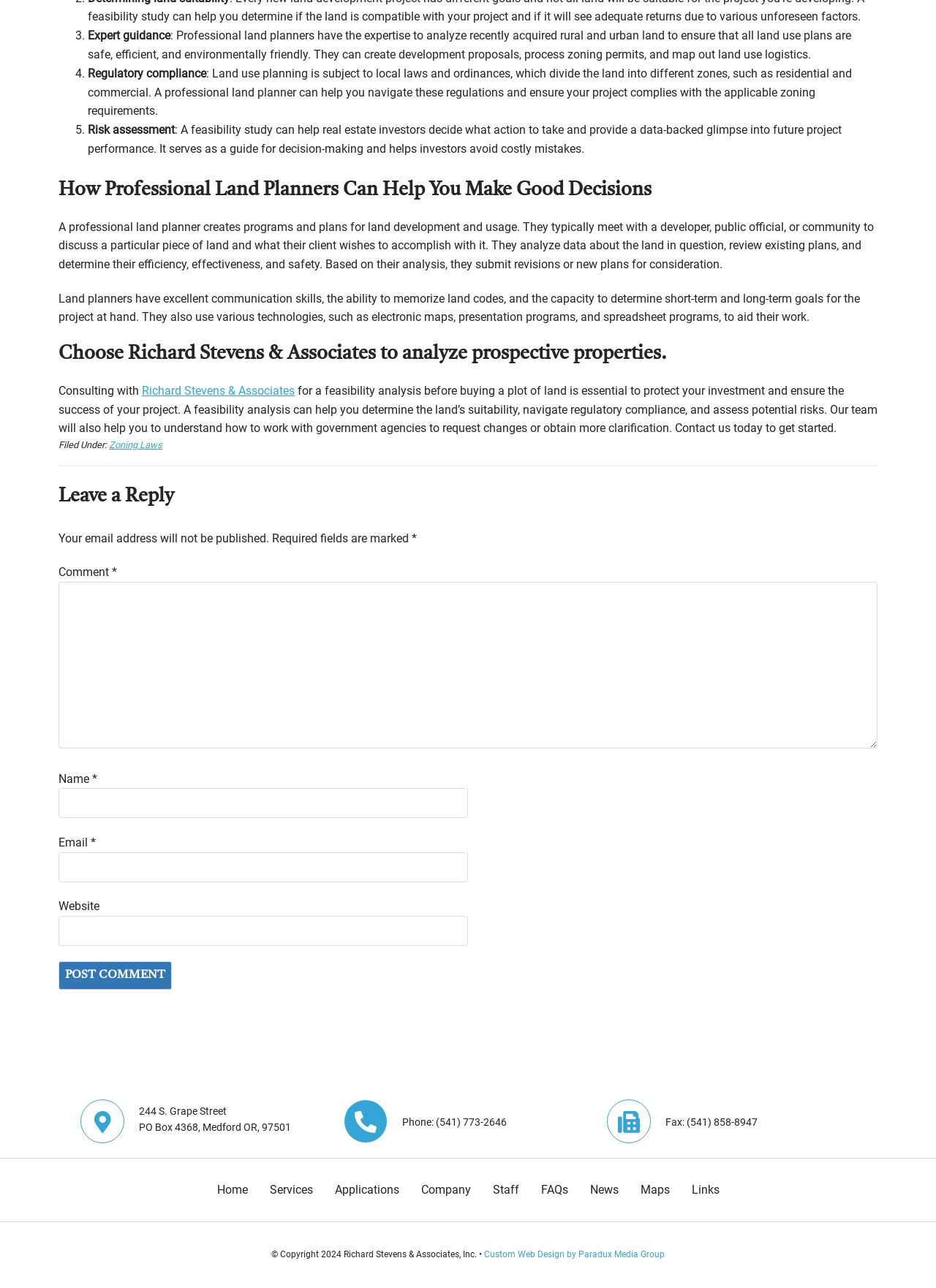What is the phone number of Richard Stevens & Associates?
Answer the question with just one word or phrase using the image.

(541) 773-2646